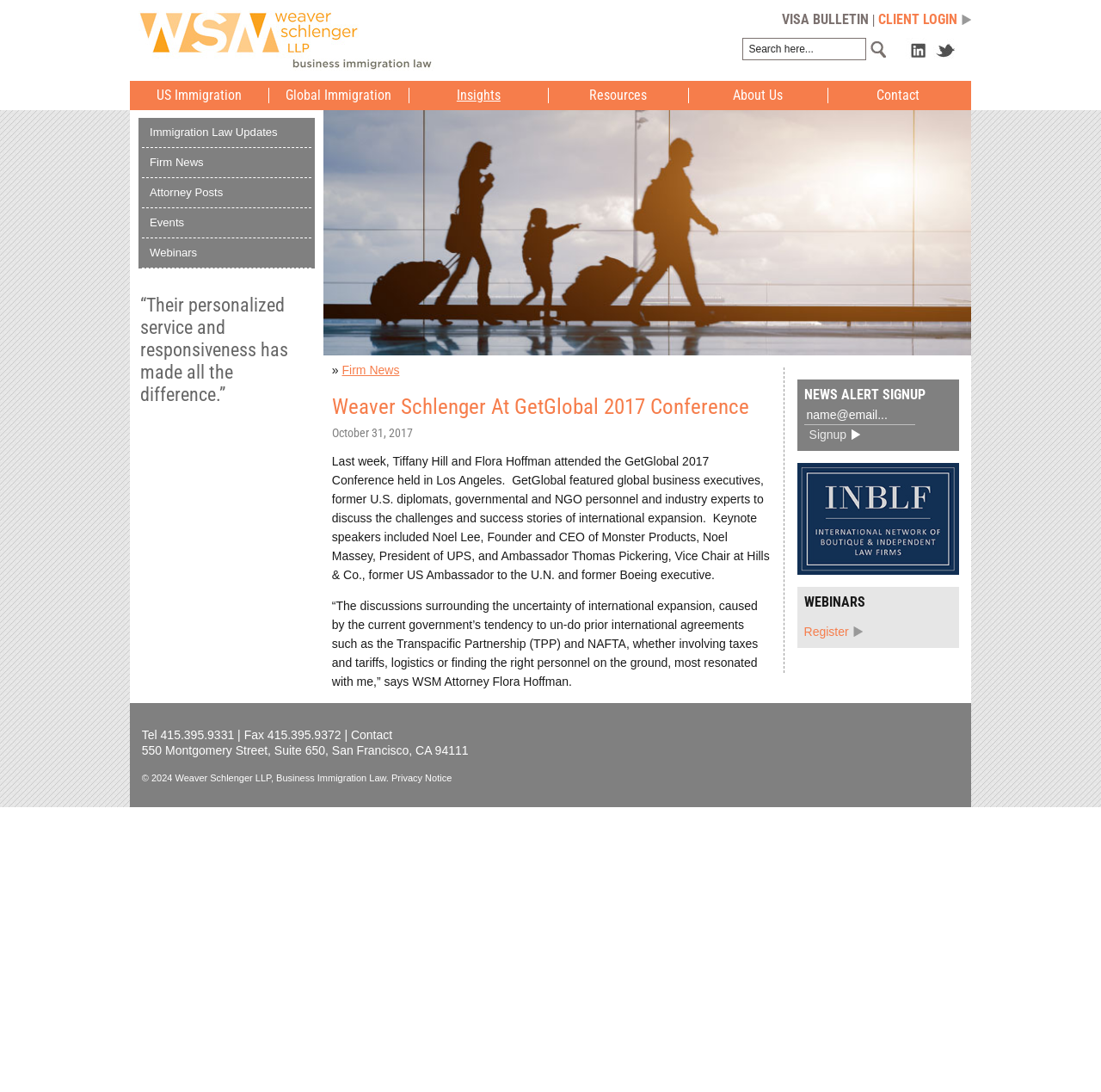How can users sign up for news alerts?
Please ensure your answer to the question is detailed and covers all necessary aspects.

I found a section on the webpage labeled 'NEWS ALERT SIGNUP' with a textbox and a button labeled 'Signup'. This suggests that users can sign up for news alerts by filling out the form and clicking the 'Signup' button.